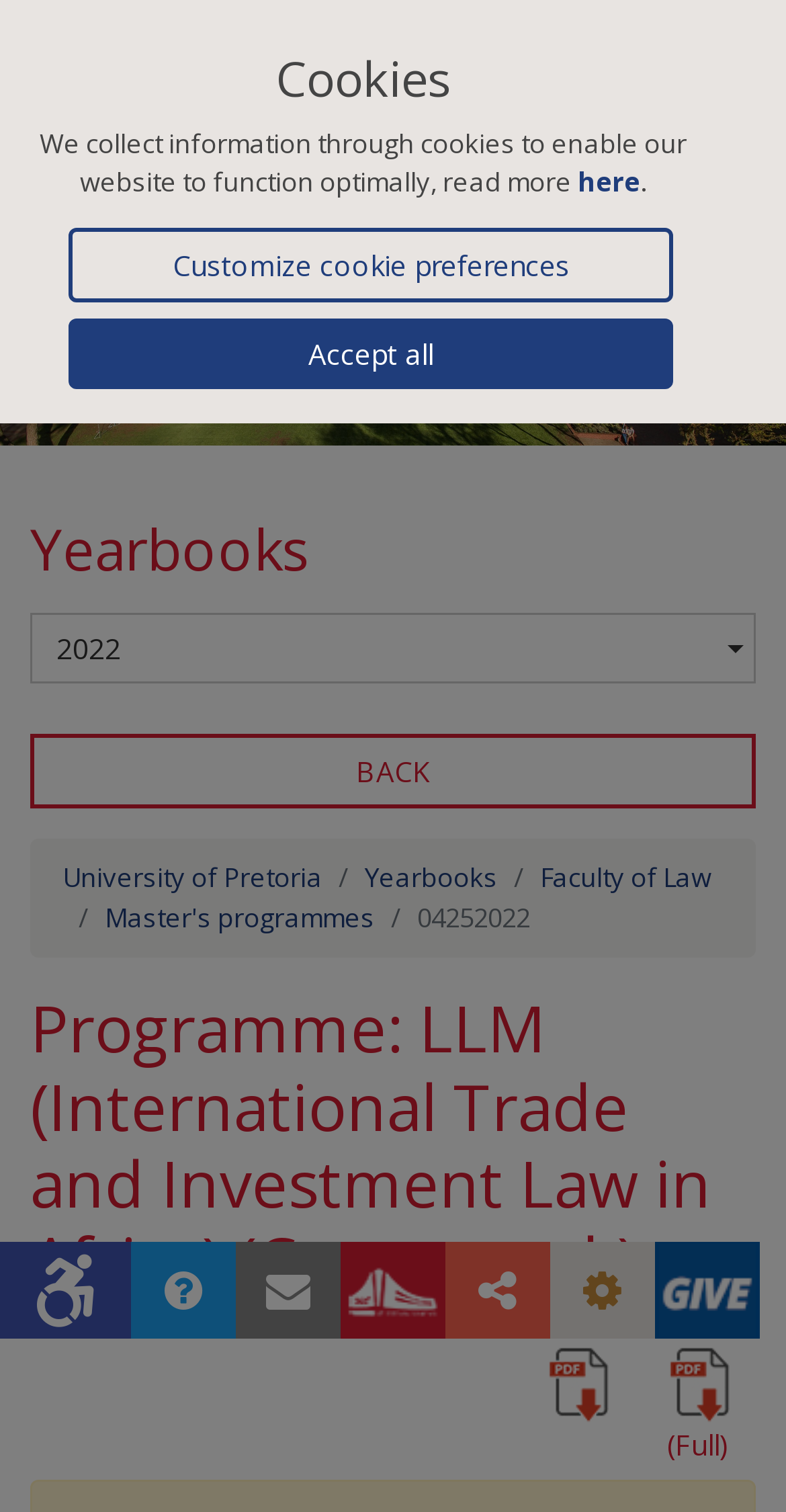Answer the question in a single word or phrase:
What format is the yearbook available in?

PDF